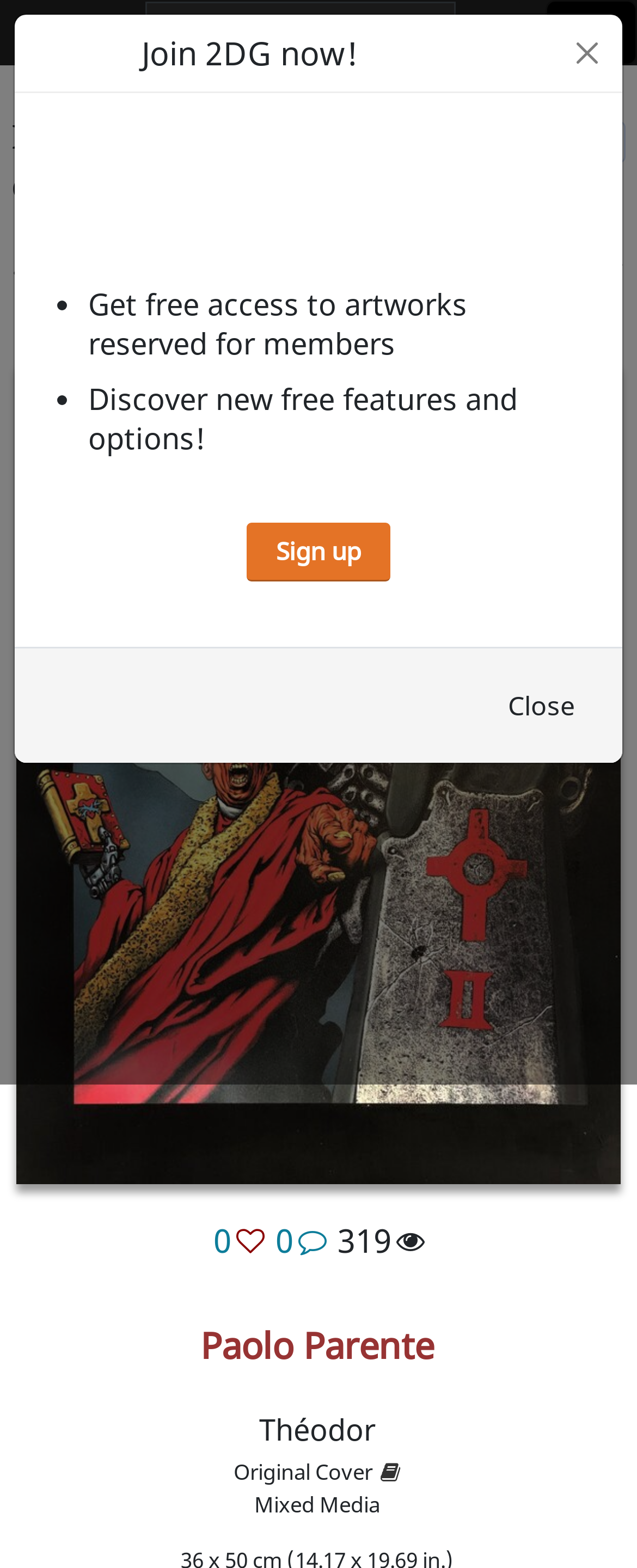Determine the bounding box coordinates for the area you should click to complete the following instruction: "View Paolo Parente's profile".

[0.314, 0.844, 0.681, 0.871]